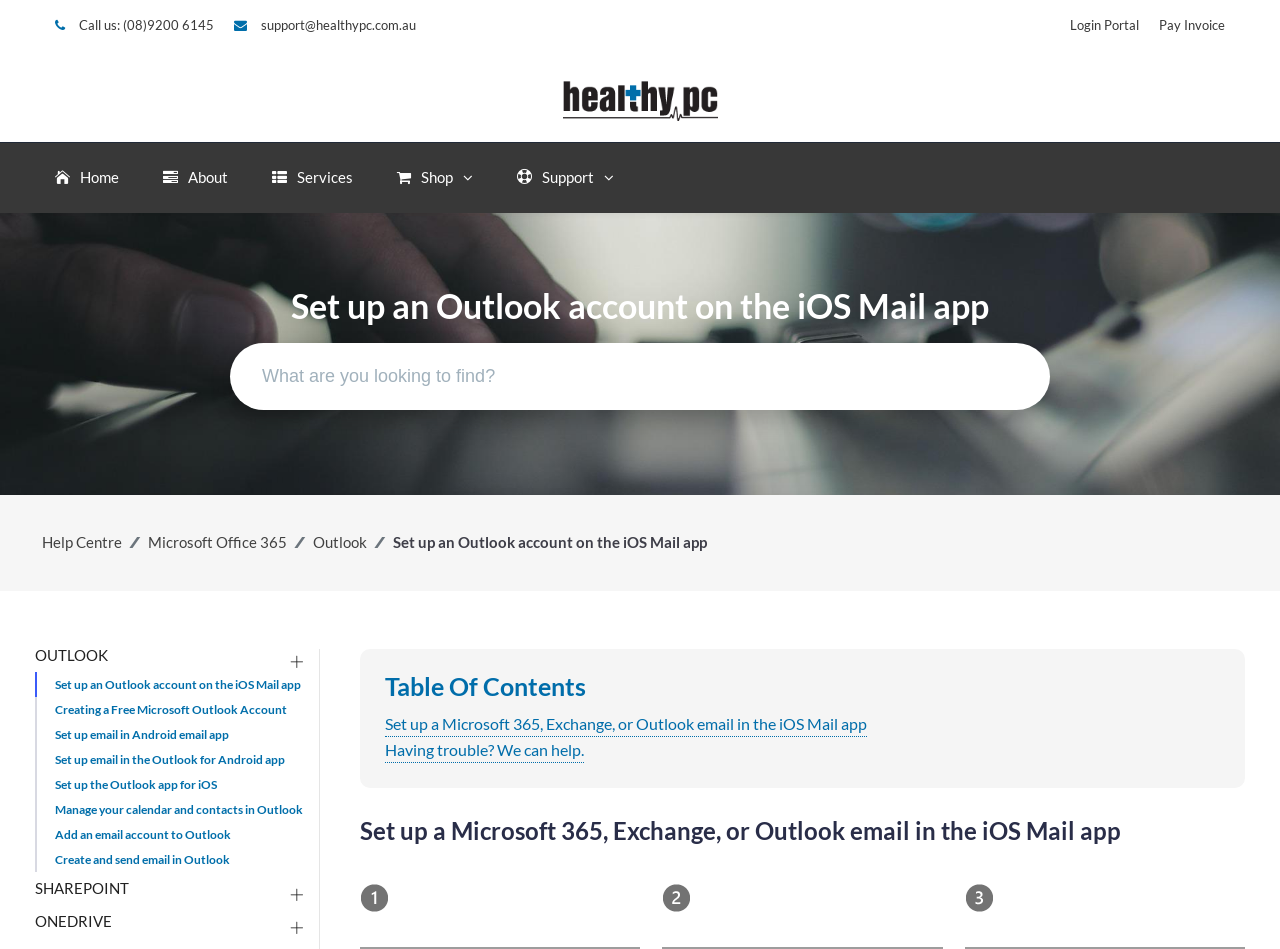Please find the bounding box coordinates (top-left x, top-left y, bottom-right x, bottom-right y) in the screenshot for the UI element described as follows: About

[0.11, 0.151, 0.195, 0.224]